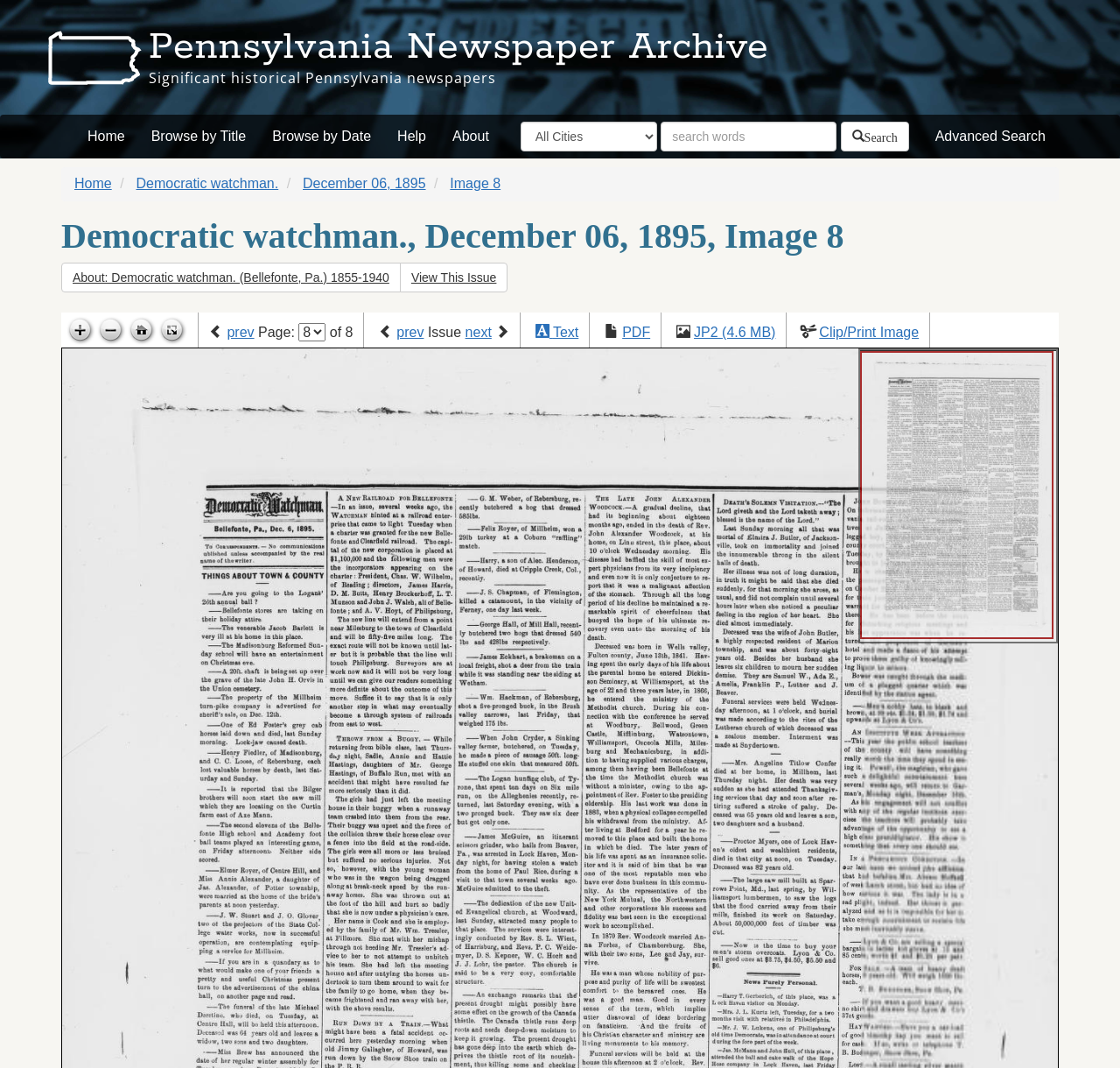What is the current page number?
Using the image as a reference, give a one-word or short phrase answer.

8